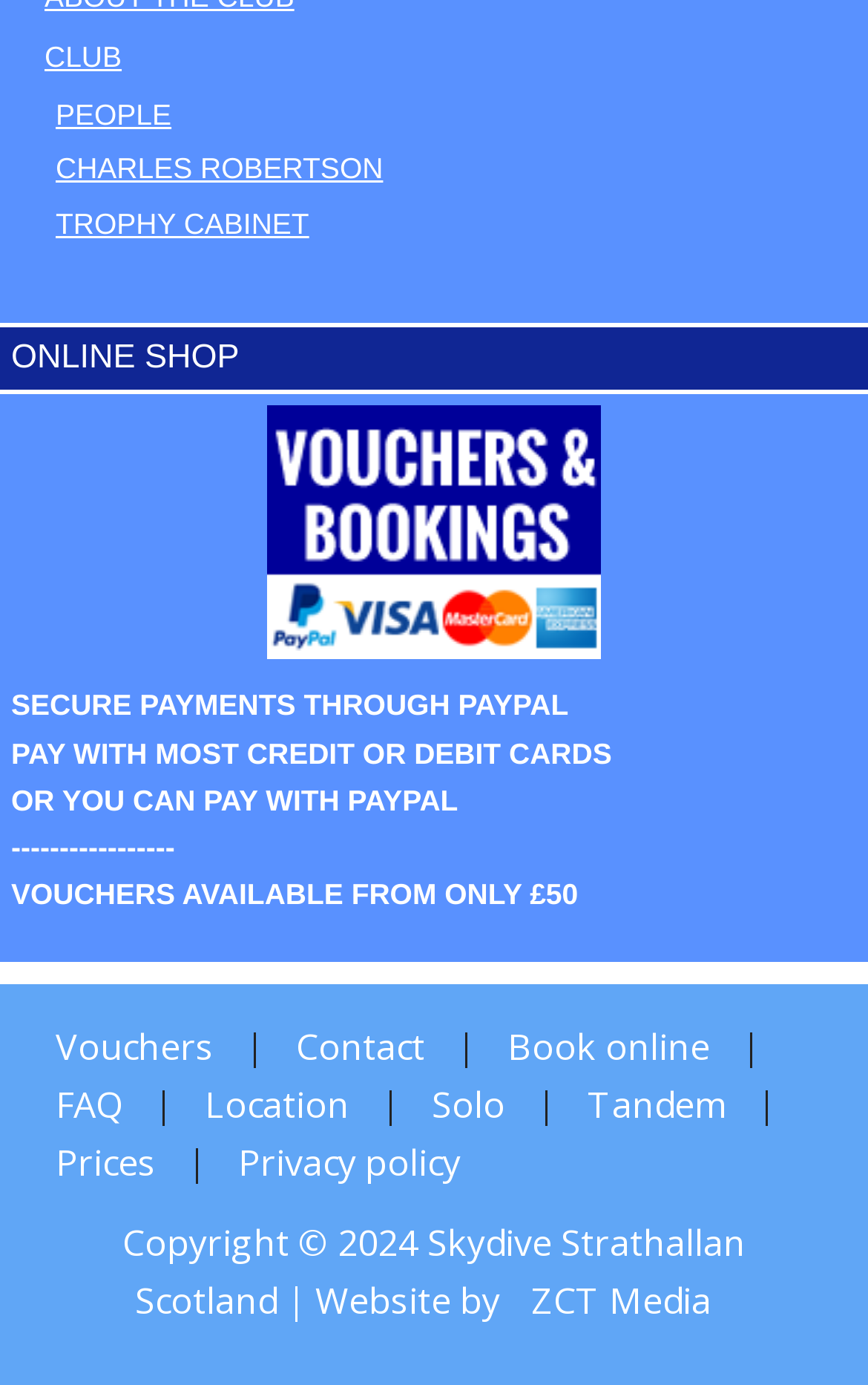Find and specify the bounding box coordinates that correspond to the clickable region for the instruction: "Click the Vouchers link".

[0.064, 0.738, 0.246, 0.773]